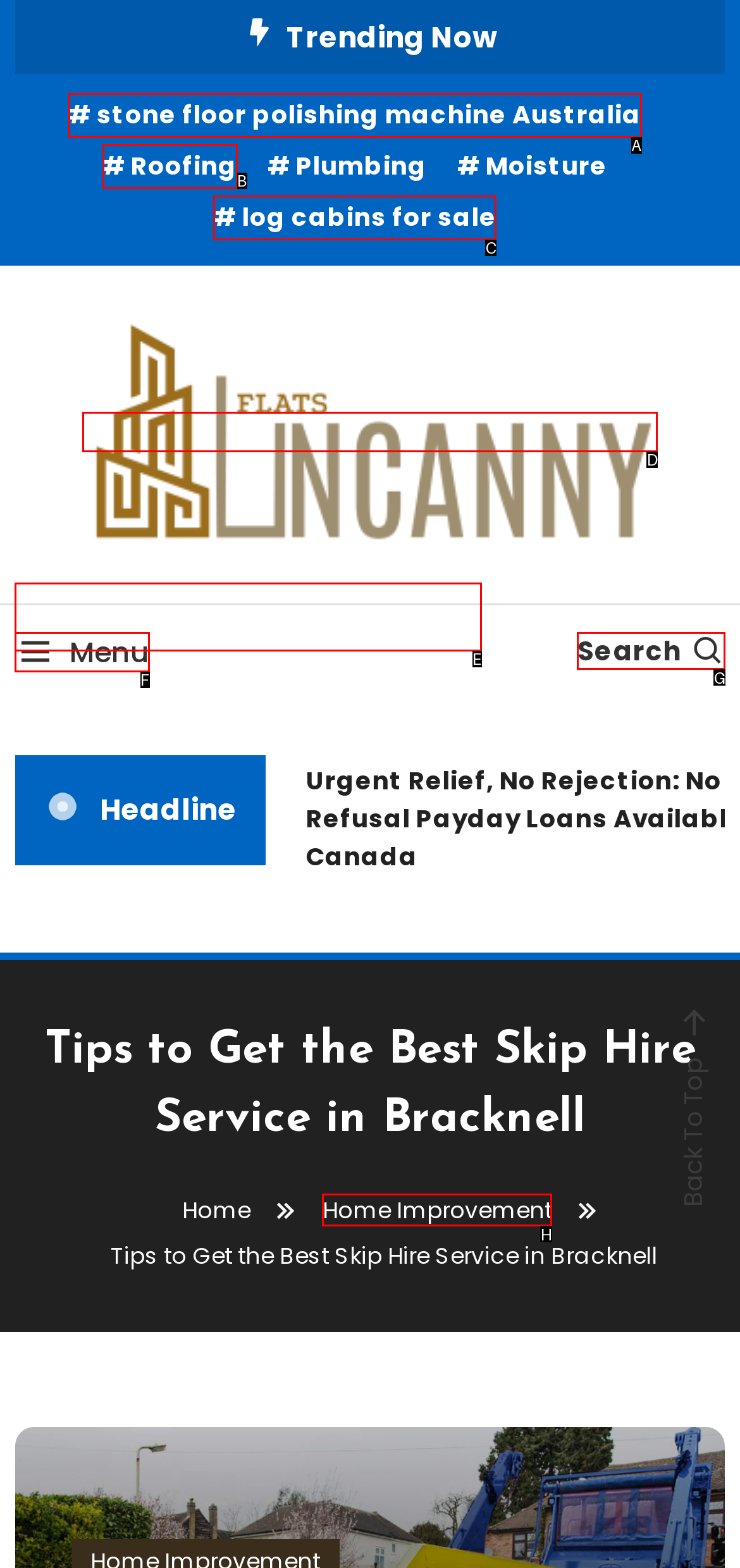Select the appropriate letter to fulfill the given instruction: Search for something
Provide the letter of the correct option directly.

G